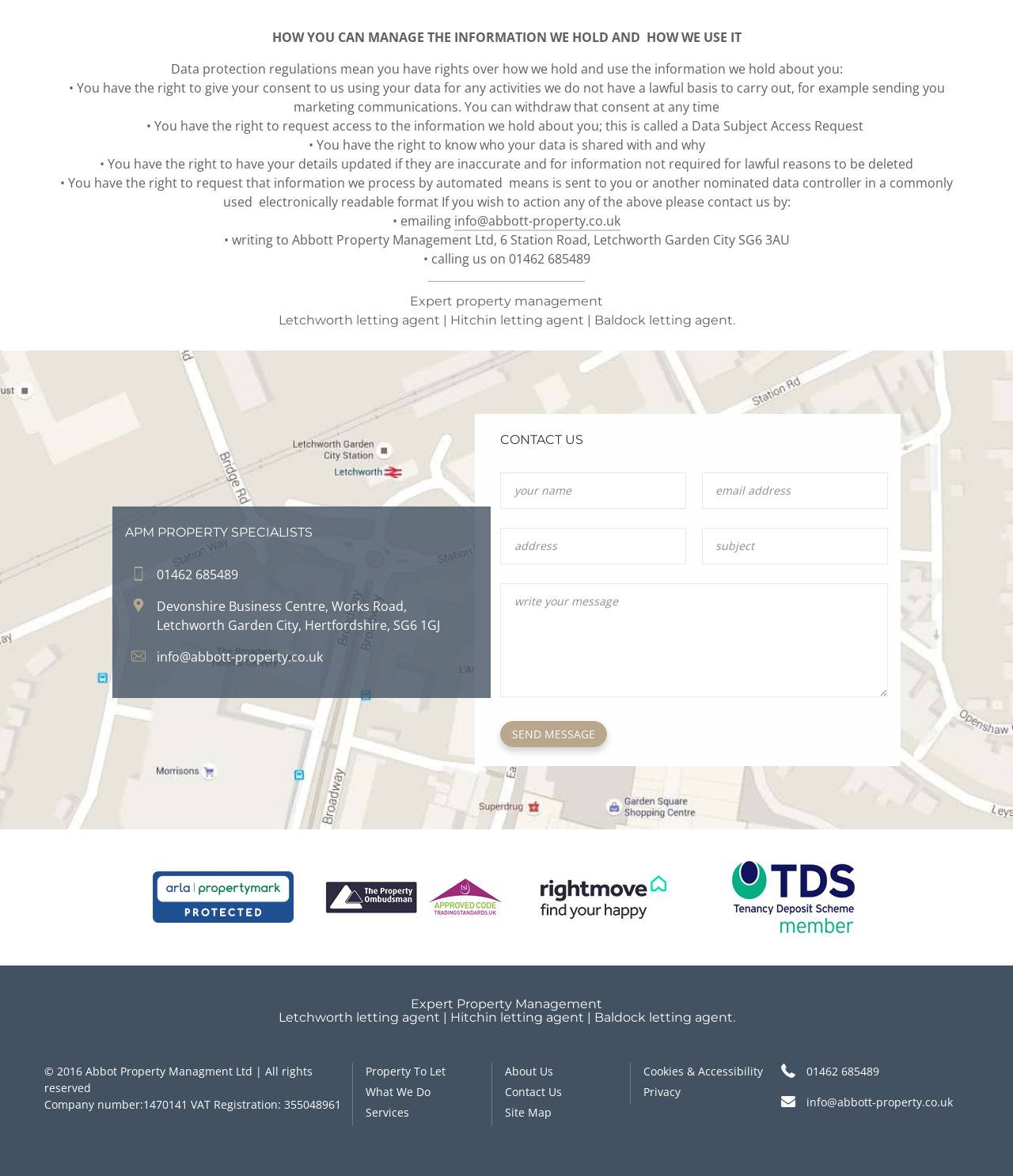Please identify the coordinates of the bounding box for the clickable region that will accomplish this instruction: "email info@abbott-property.co.uk".

[0.448, 0.18, 0.612, 0.196]